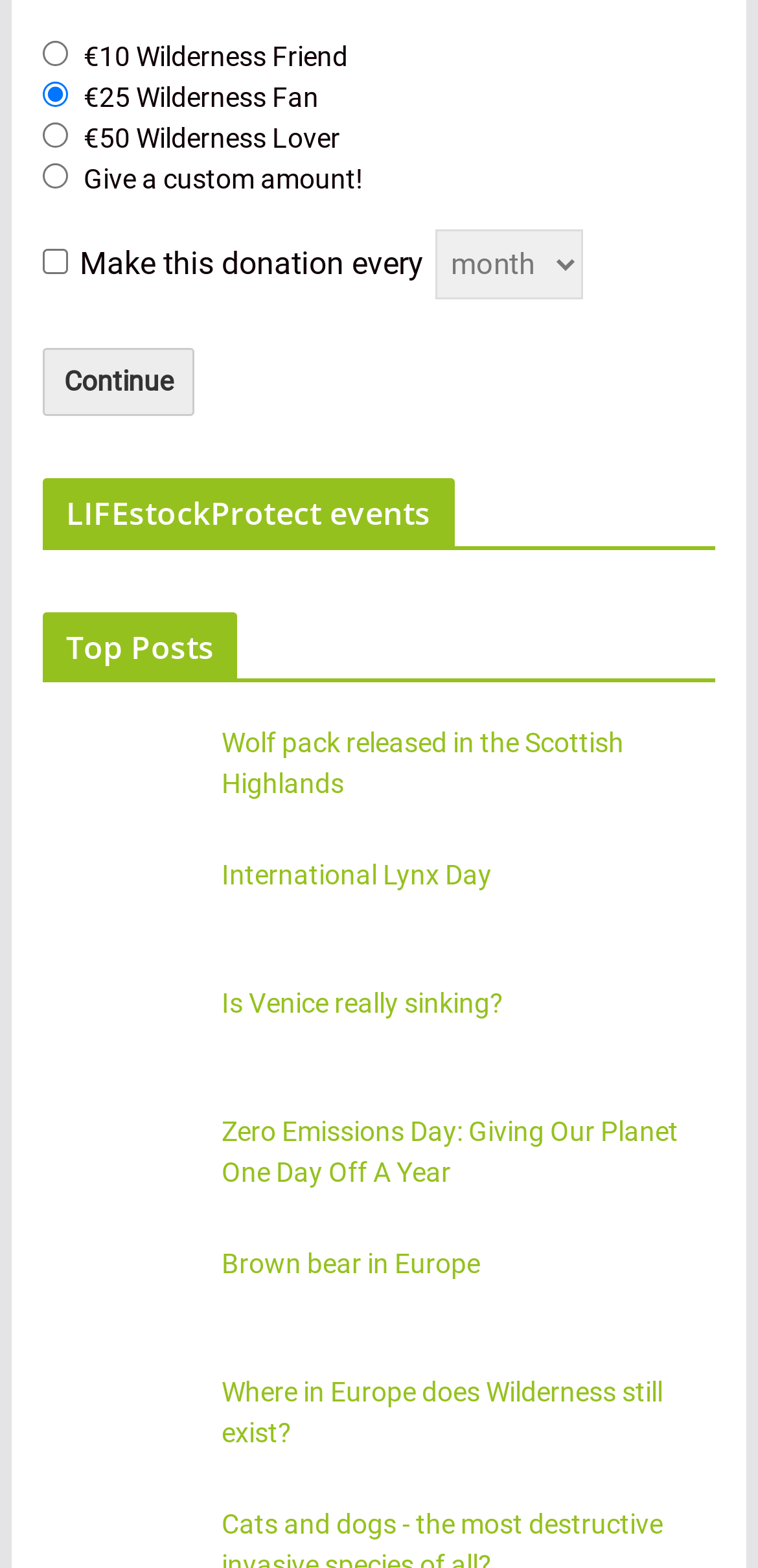What is the purpose of the checkbox?
Answer the question with just one word or phrase using the image.

Make donation monthly